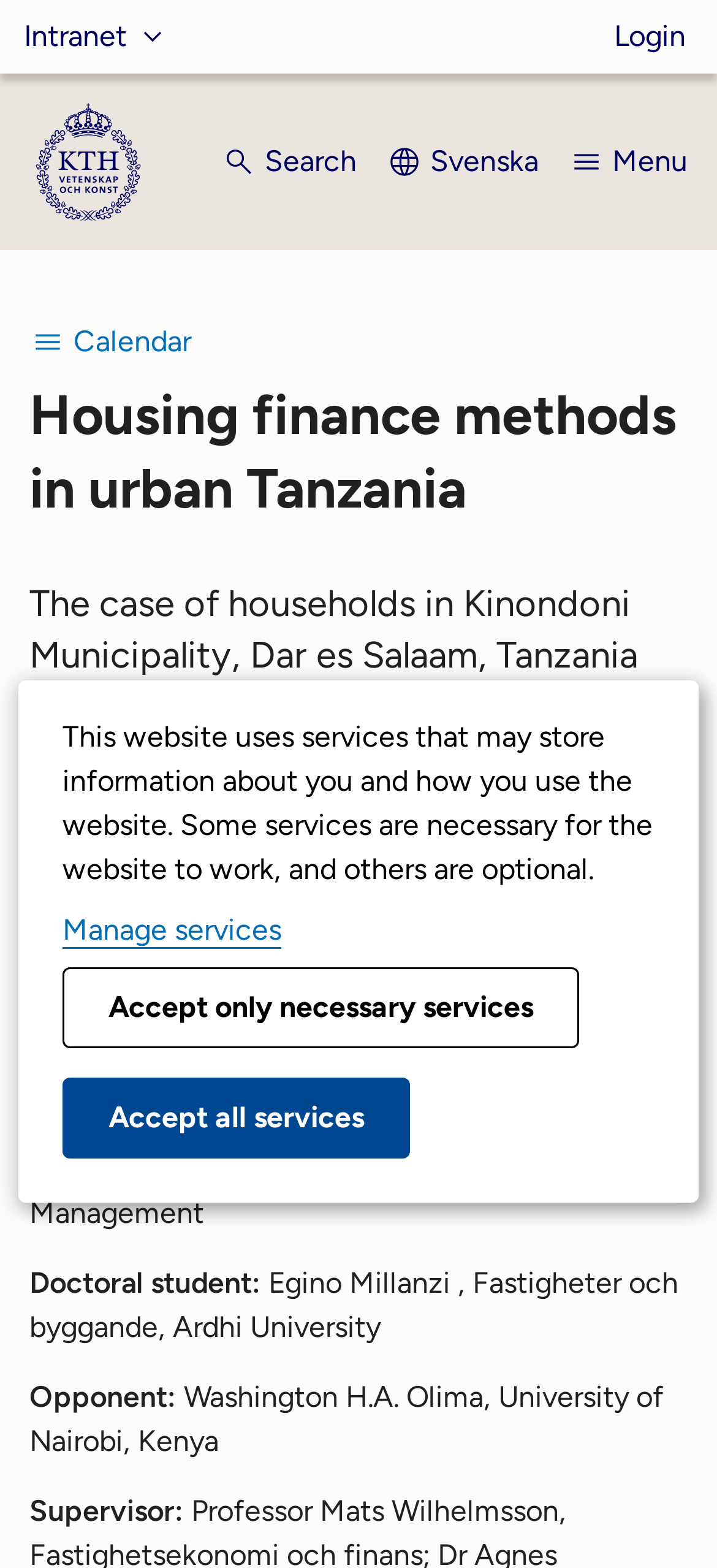Determine the bounding box coordinates of the clickable element to complete this instruction: "Click the login button". Provide the coordinates in the format of four float numbers between 0 and 1, [left, top, right, bottom].

[0.856, 0.0, 0.956, 0.047]